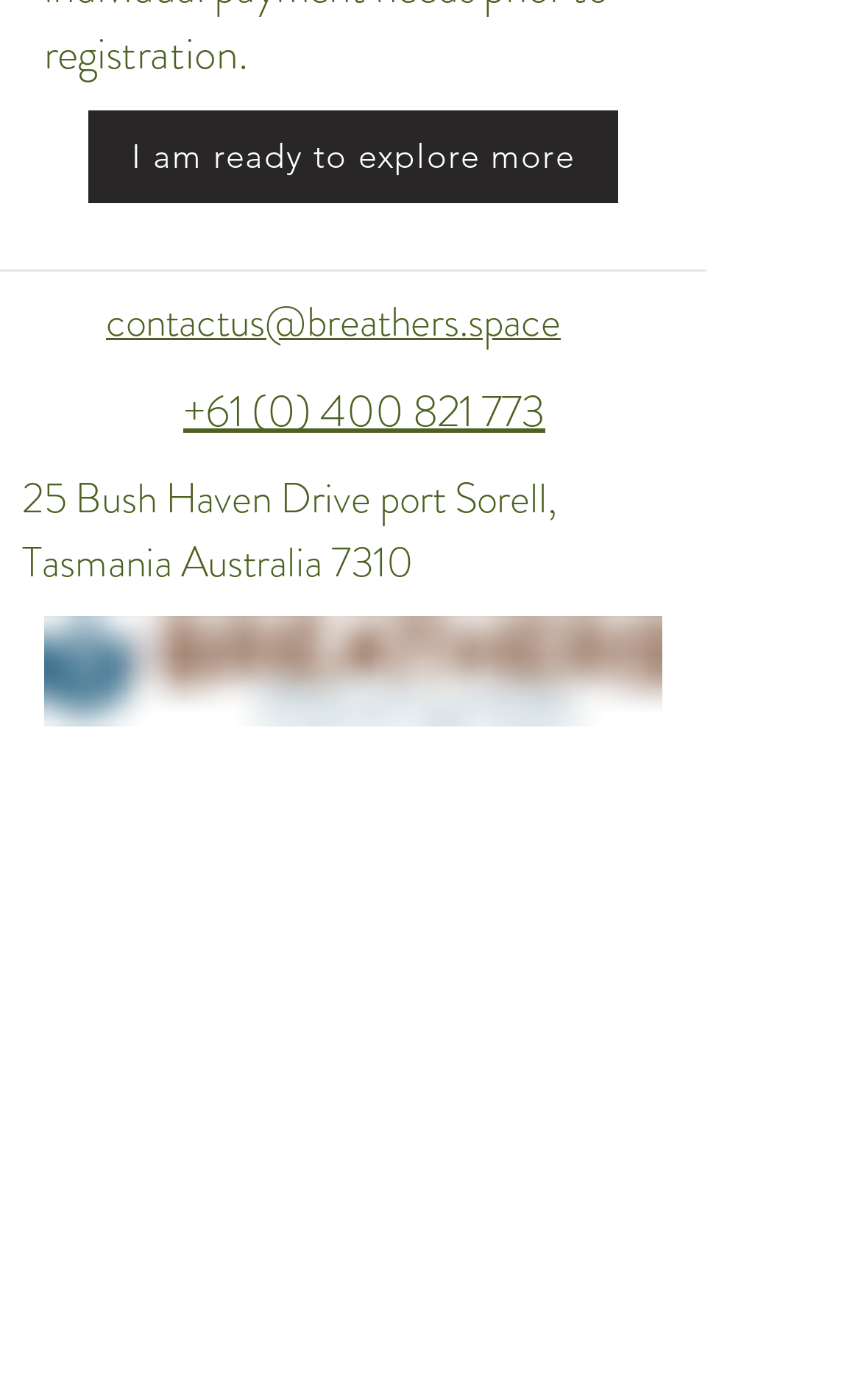Can you look at the image and give a comprehensive answer to the question:
How many social media icons are there?

The social media icons are located in the 'Social Bar' list element, which contains four link elements, each representing a different social media platform: Facebook, YouTube, Google+, and LinkedIn.